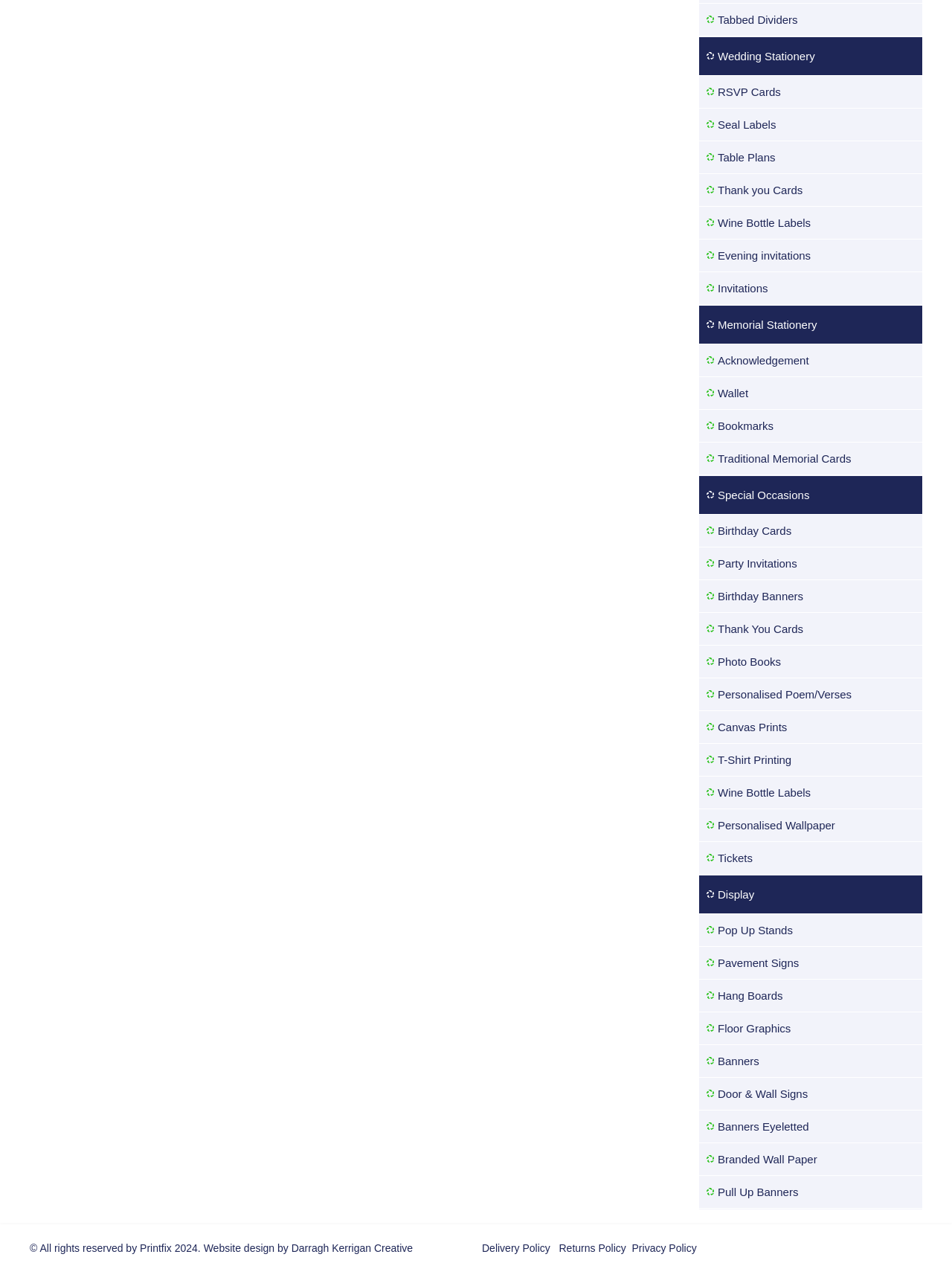Using the description "Banners", locate and provide the bounding box of the UI element.

[0.734, 0.827, 0.969, 0.853]